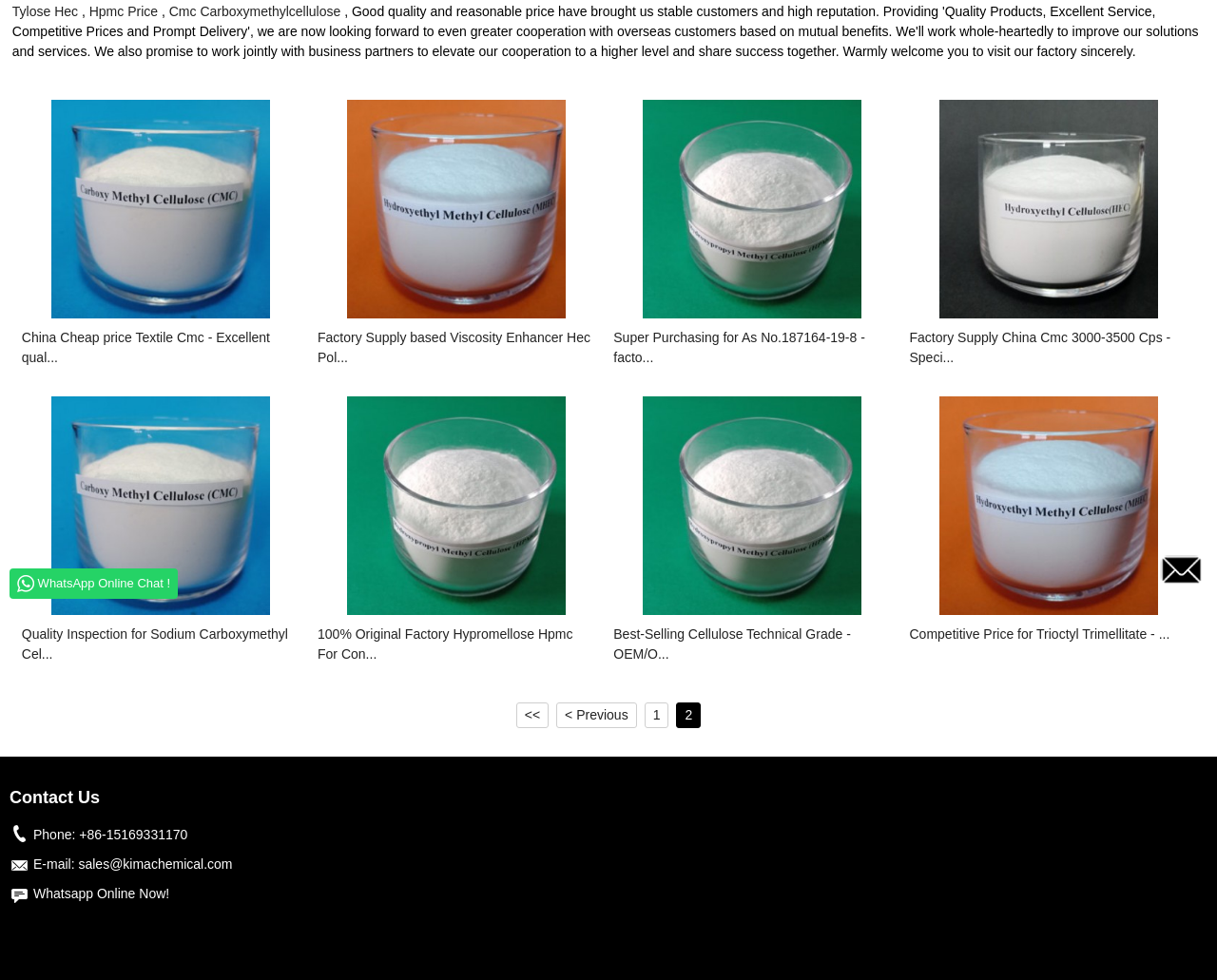Using the given description, provide the bounding box coordinates formatted as (top-left x, top-left y, bottom-right x, bottom-right y), with all values being floating point numbers between 0 and 1. Description: Twitter

None